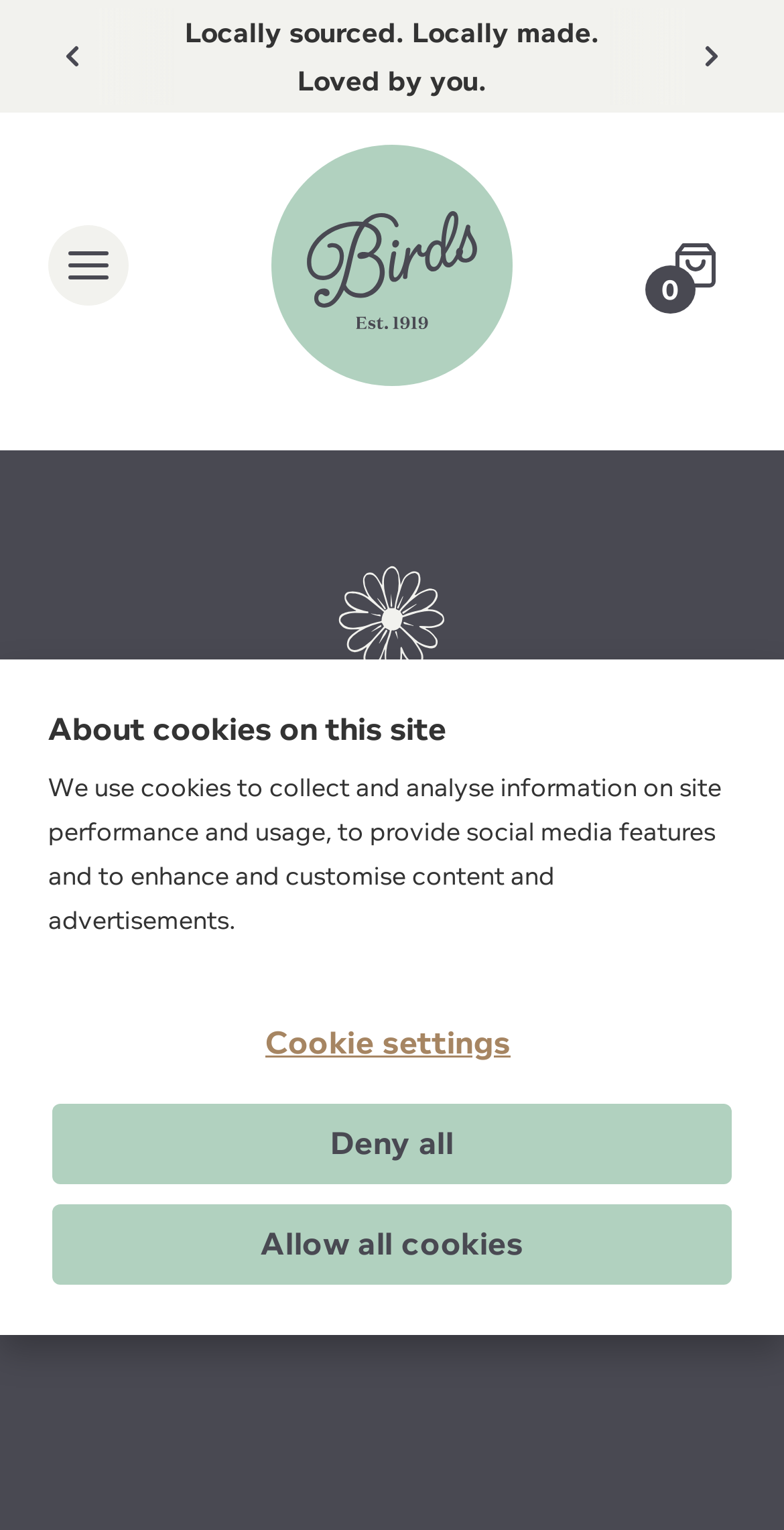Please identify the bounding box coordinates of the area I need to click to accomplish the following instruction: "Go to the 'Home page'".

[0.346, 0.095, 0.654, 0.252]